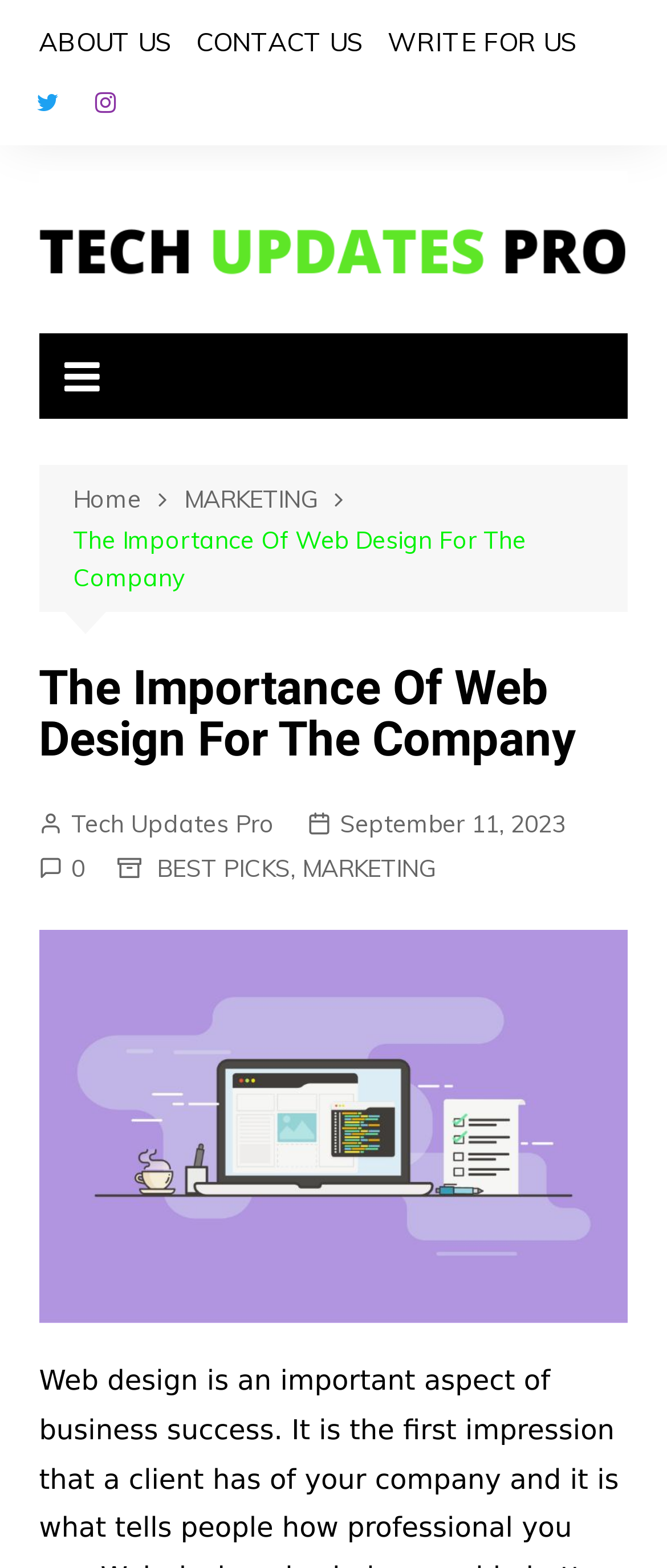Identify the bounding box coordinates of the clickable section necessary to follow the following instruction: "visit tech updates pro homepage". The coordinates should be presented as four float numbers from 0 to 1, i.e., [left, top, right, bottom].

[0.058, 0.109, 0.942, 0.196]